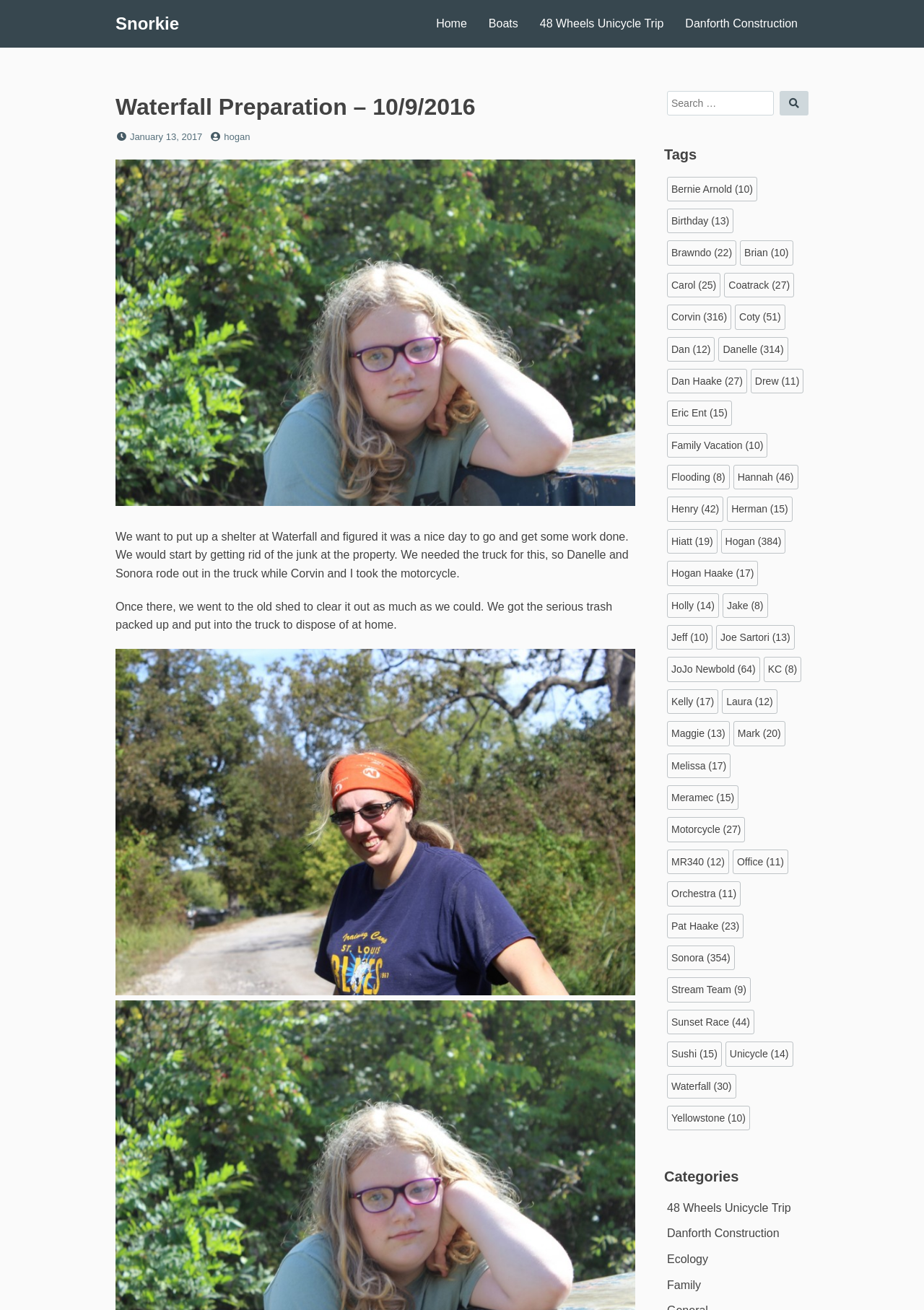Identify the bounding box coordinates of the clickable section necessary to follow the following instruction: "Click on the '48 Wheels Unicycle Trip' link". The coordinates should be presented as four float numbers from 0 to 1, i.e., [left, top, right, bottom].

[0.572, 0.006, 0.73, 0.031]